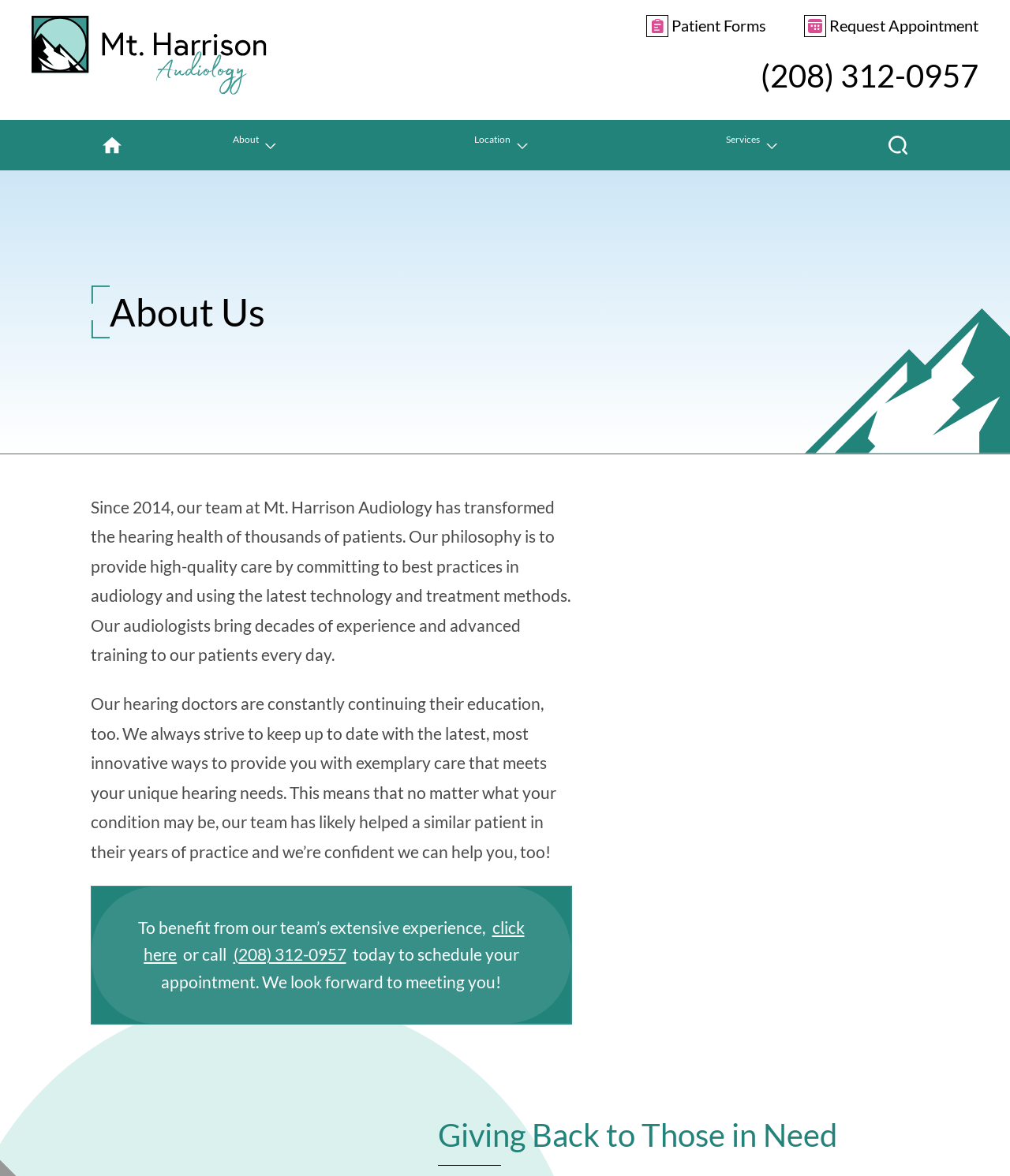What is the purpose of the 'Request Appointment' link?
Please provide a single word or phrase as your answer based on the image.

To schedule an appointment